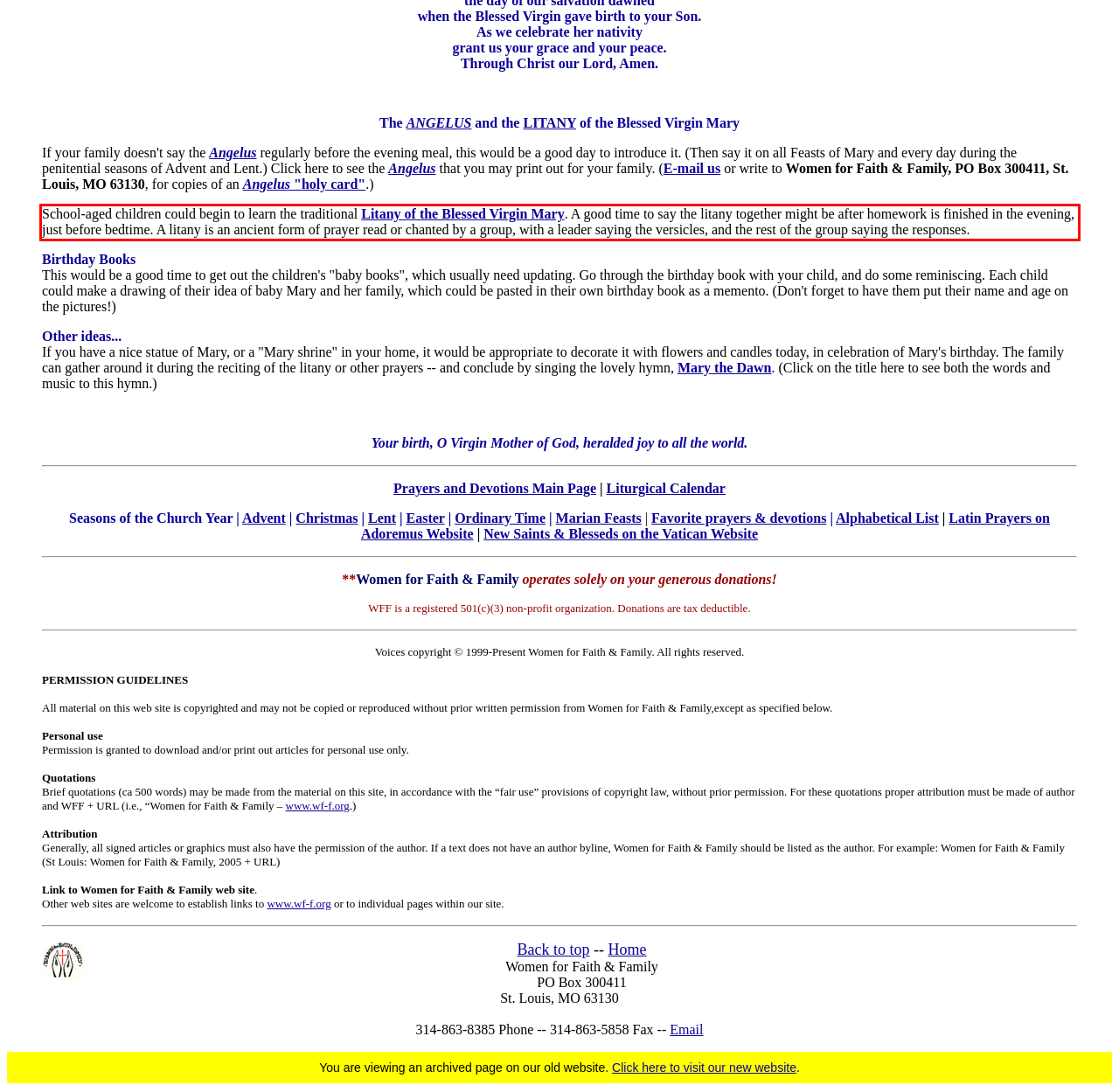You have a screenshot of a webpage with a red bounding box. Use OCR to generate the text contained within this red rectangle.

School-aged children could begin to learn the traditional Litany of the Blessed Virgin Mary. A good time to say the litany together might be after homework is finished in the evening, just before bedtime. A litany is an ancient form of prayer read or chanted by a group, with a leader saying the versicles, and the rest of the group saying the responses.